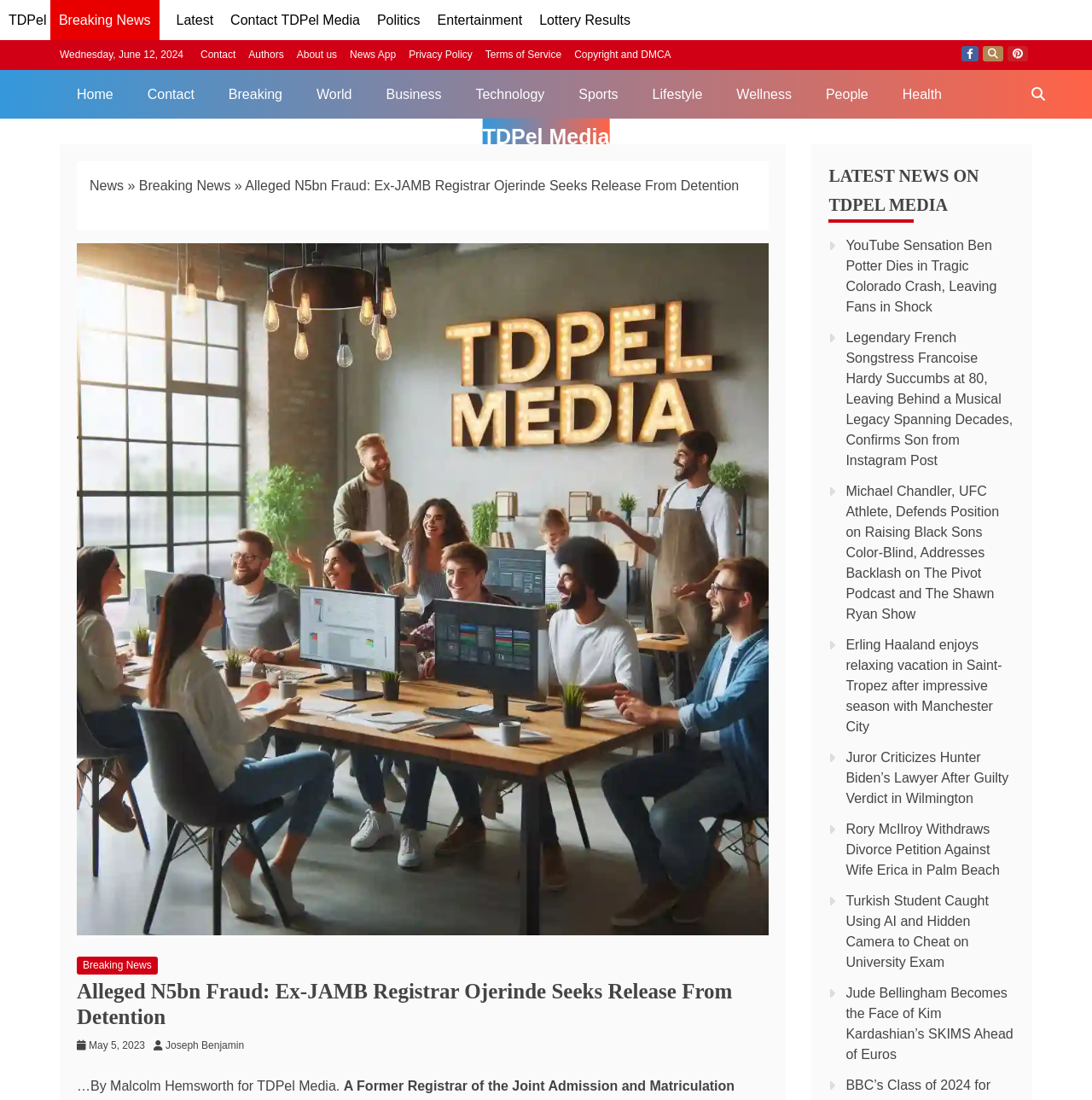Using a single word or phrase, answer the following question: 
How many news articles are displayed in the 'LATEST NEWS ON TDPEL MEDIA' section?

8